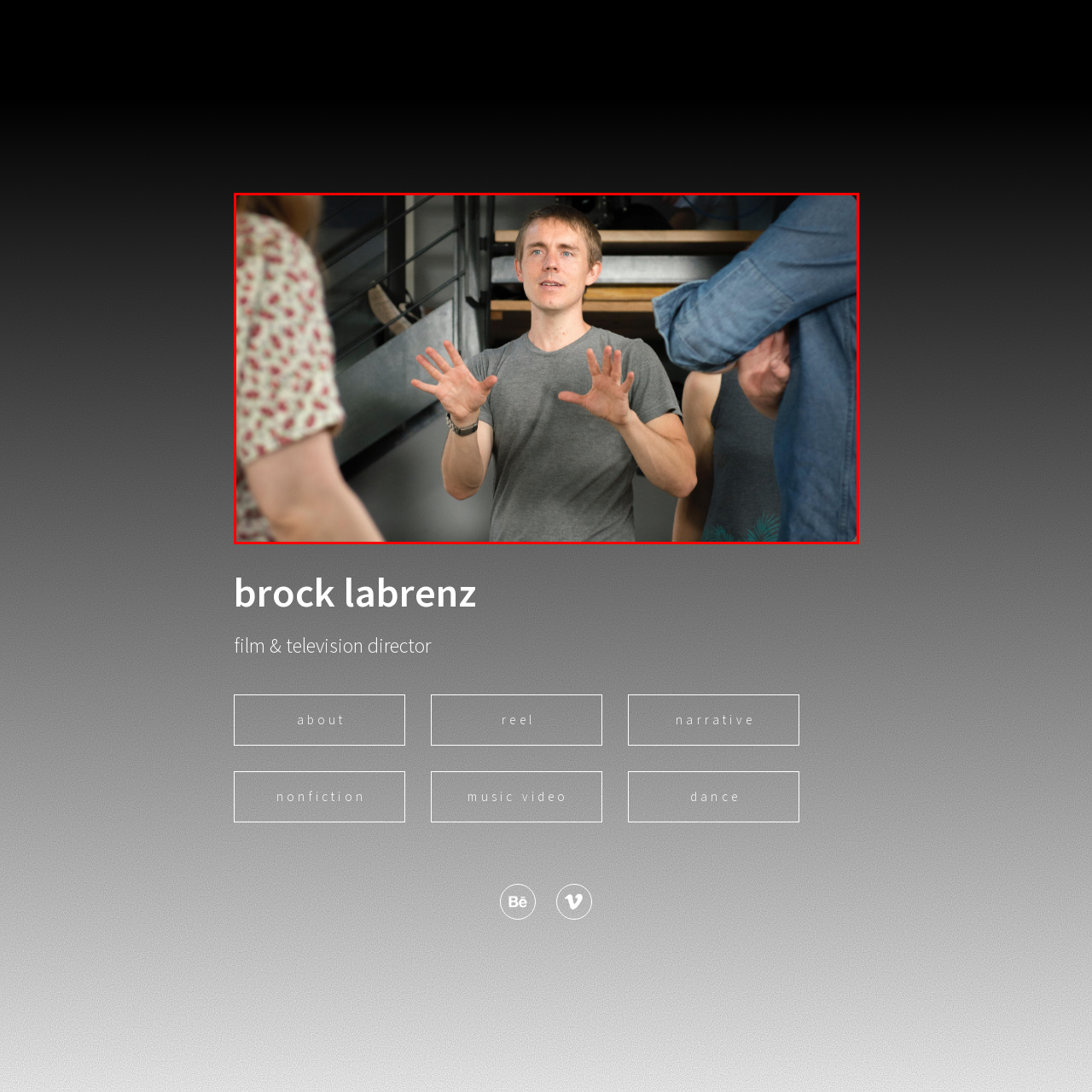Elaborate on the visual details of the image contained within the red boundary.

The image features a man engaged in conversation, gesturing expressively with both hands. He appears focused and animated, suggesting he is sharing ideas or providing direction. The backdrop shows an informal setting, likely an office or creative space, with wooden surfaces and visible stairs, which adds to the dynamic atmosphere. This visual captures a moment of collaboration, emphasizing communication in a film and television context. The individual may be involved in directing or consulting, as inferred from the surrounding environment.